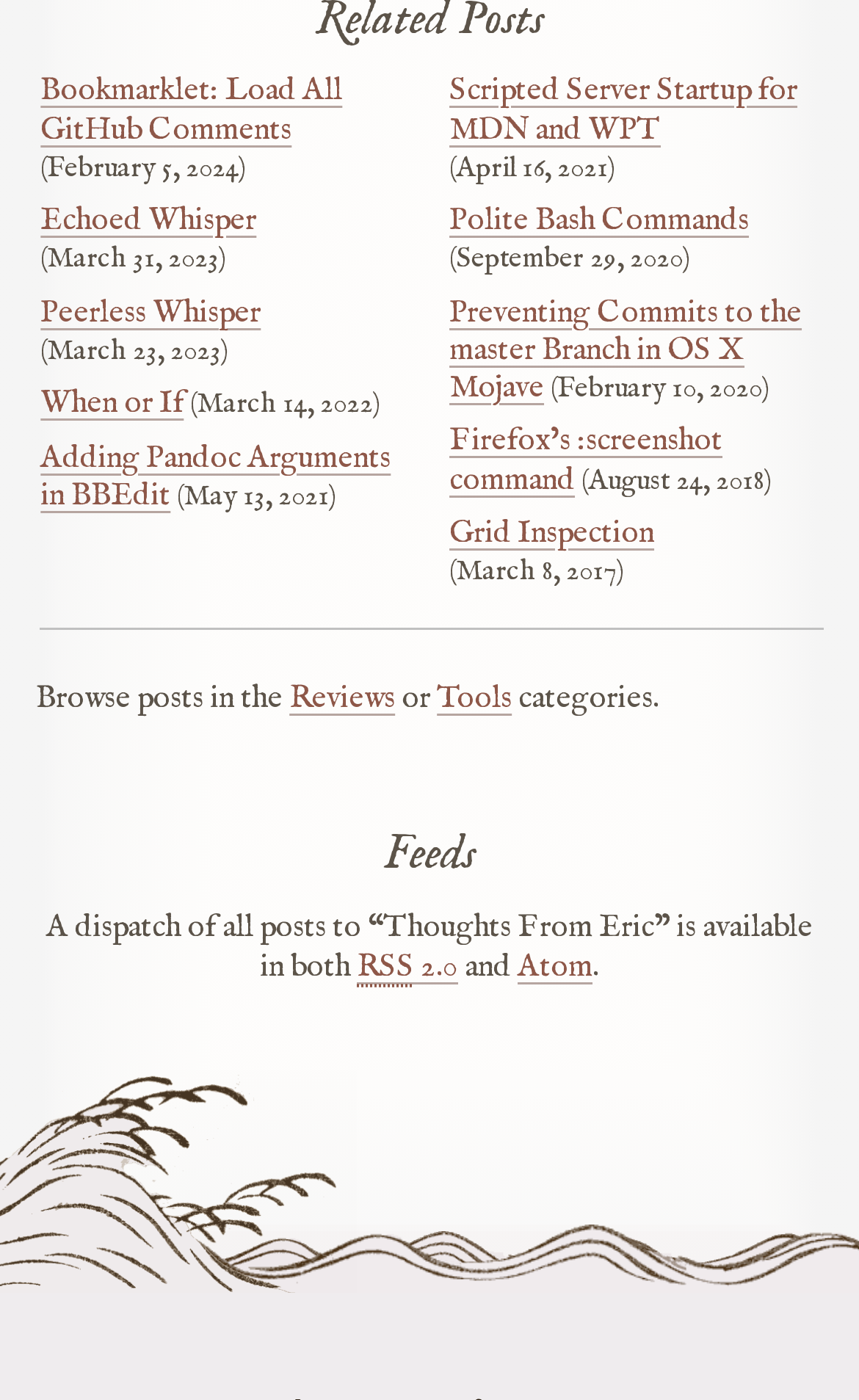Find the bounding box coordinates corresponding to the UI element with the description: "Grid Inspection". The coordinates should be formatted as [left, top, right, bottom], with values as floats between 0 and 1.

[0.523, 0.365, 0.762, 0.393]